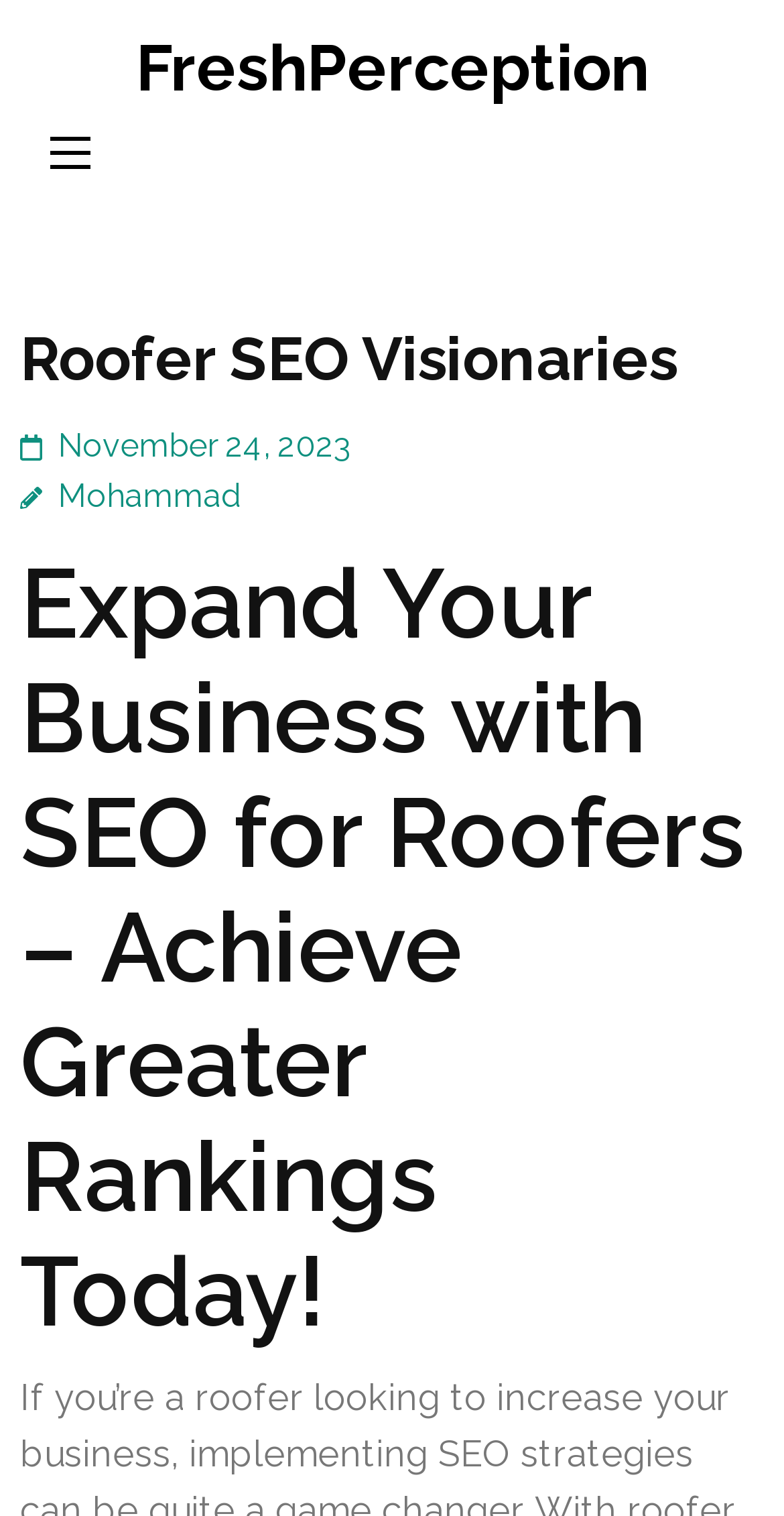Who is the author of the content?
Answer briefly with a single word or phrase based on the image.

Mohammad